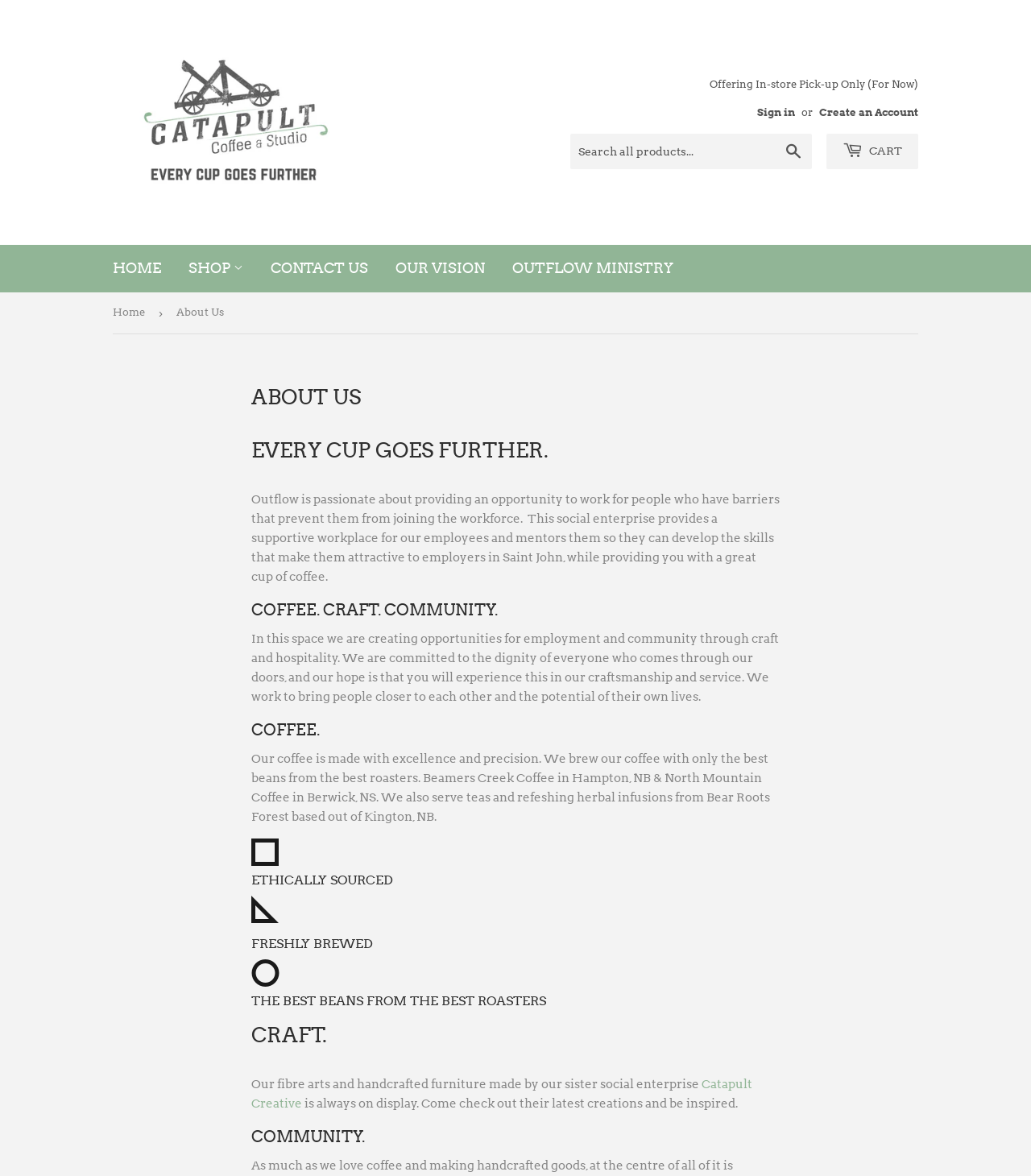Locate the bounding box coordinates of the element to click to perform the following action: 'Go to Home page'. The coordinates should be given as four float values between 0 and 1, in the form of [left, top, right, bottom].

[0.098, 0.208, 0.168, 0.249]